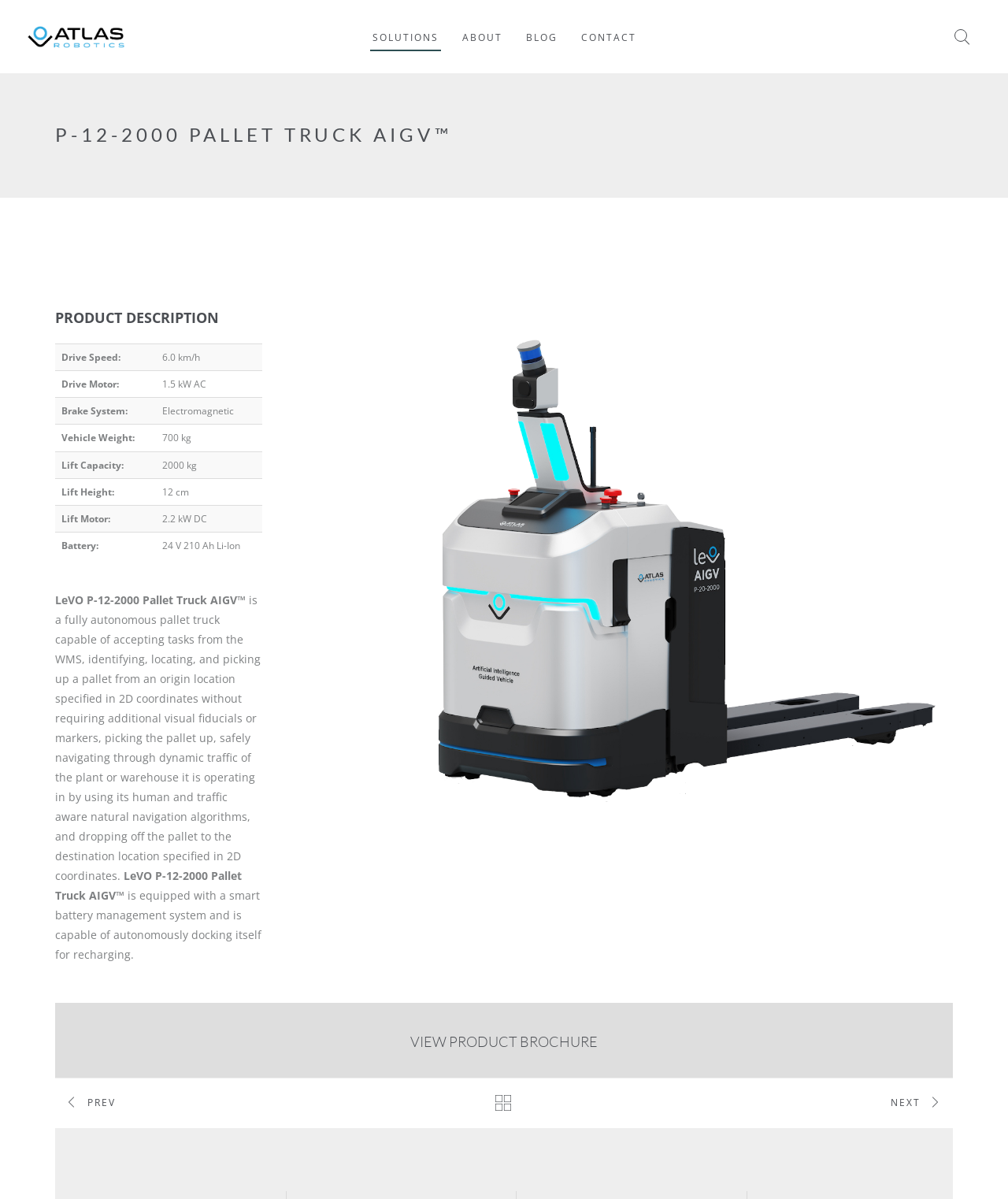Could you indicate the bounding box coordinates of the region to click in order to complete this instruction: "Click the SOLUTIONS link".

[0.367, 0.0, 0.437, 0.043]